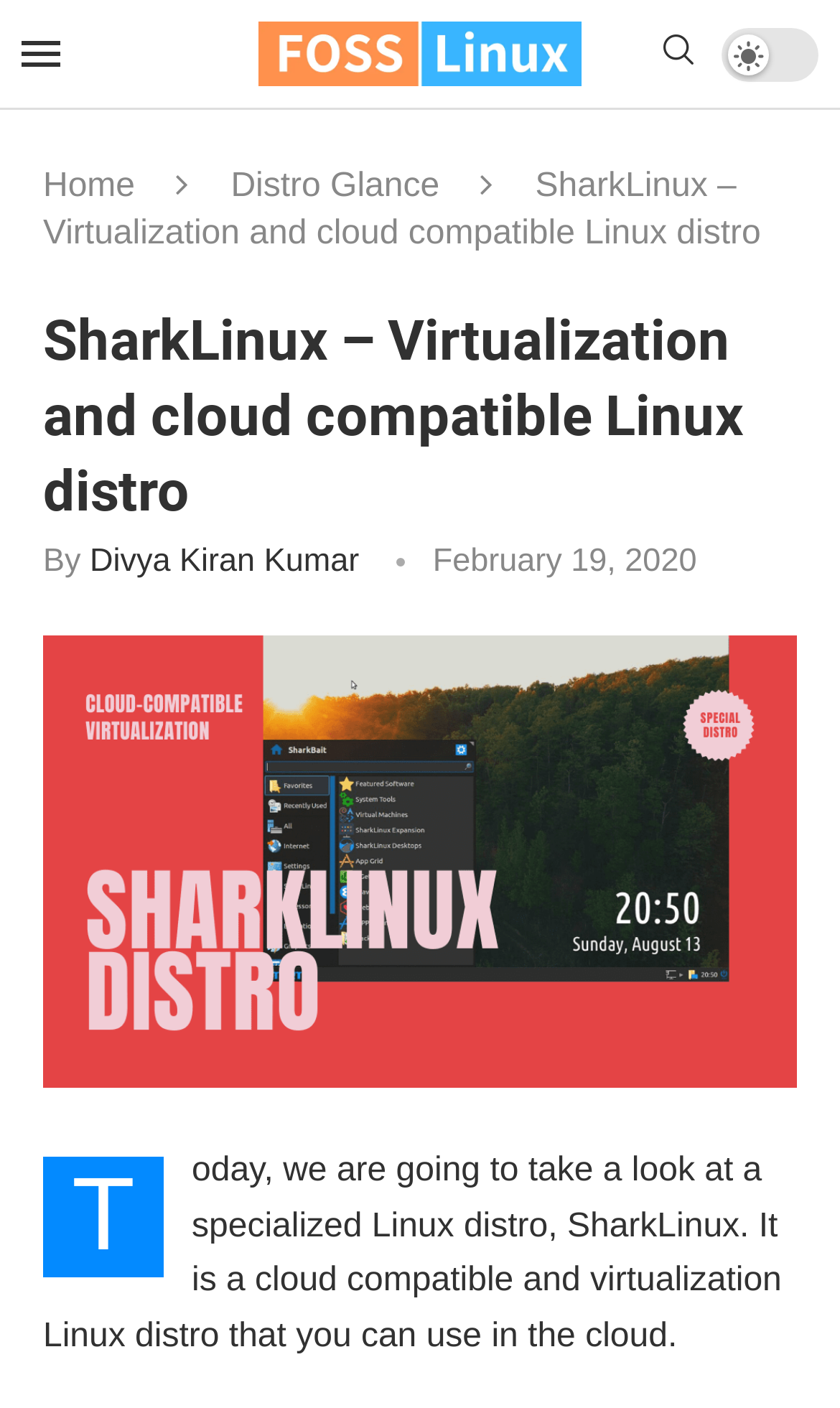Provide the bounding box coordinates of the HTML element described by the text: "title="RSS"".

None